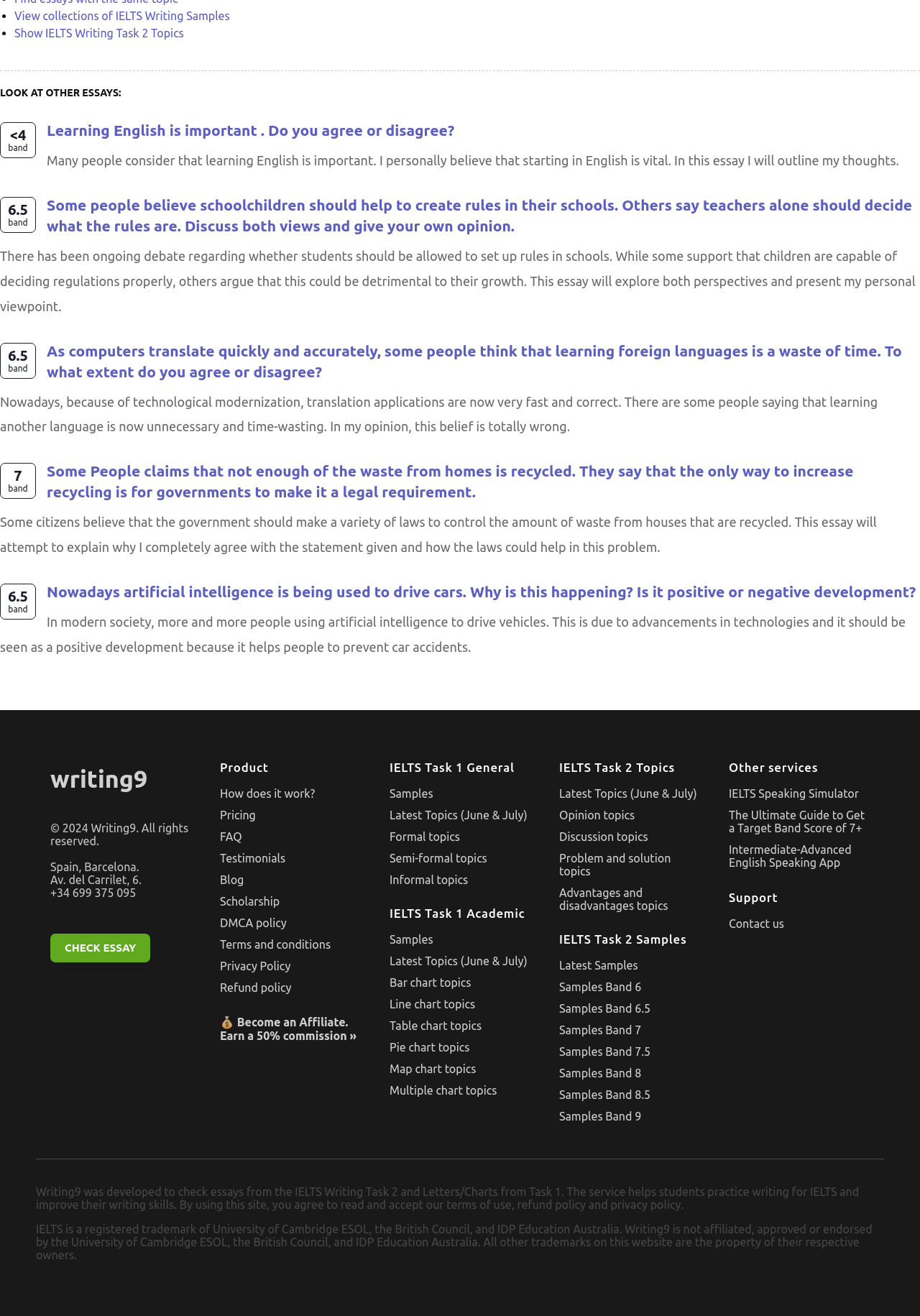Please identify the bounding box coordinates of the element that needs to be clicked to execute the following command: "Learn how it works". Provide the bounding box using four float numbers between 0 and 1, formatted as [left, top, right, bottom].

[0.239, 0.597, 0.392, 0.613]